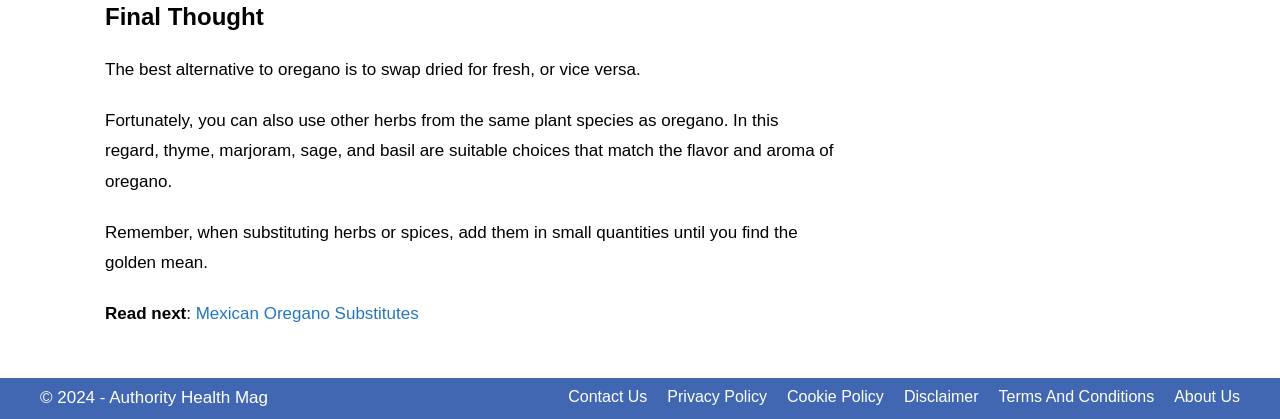Could you indicate the bounding box coordinates of the region to click in order to complete this instruction: "Contact Us".

[0.444, 0.927, 0.506, 0.967]